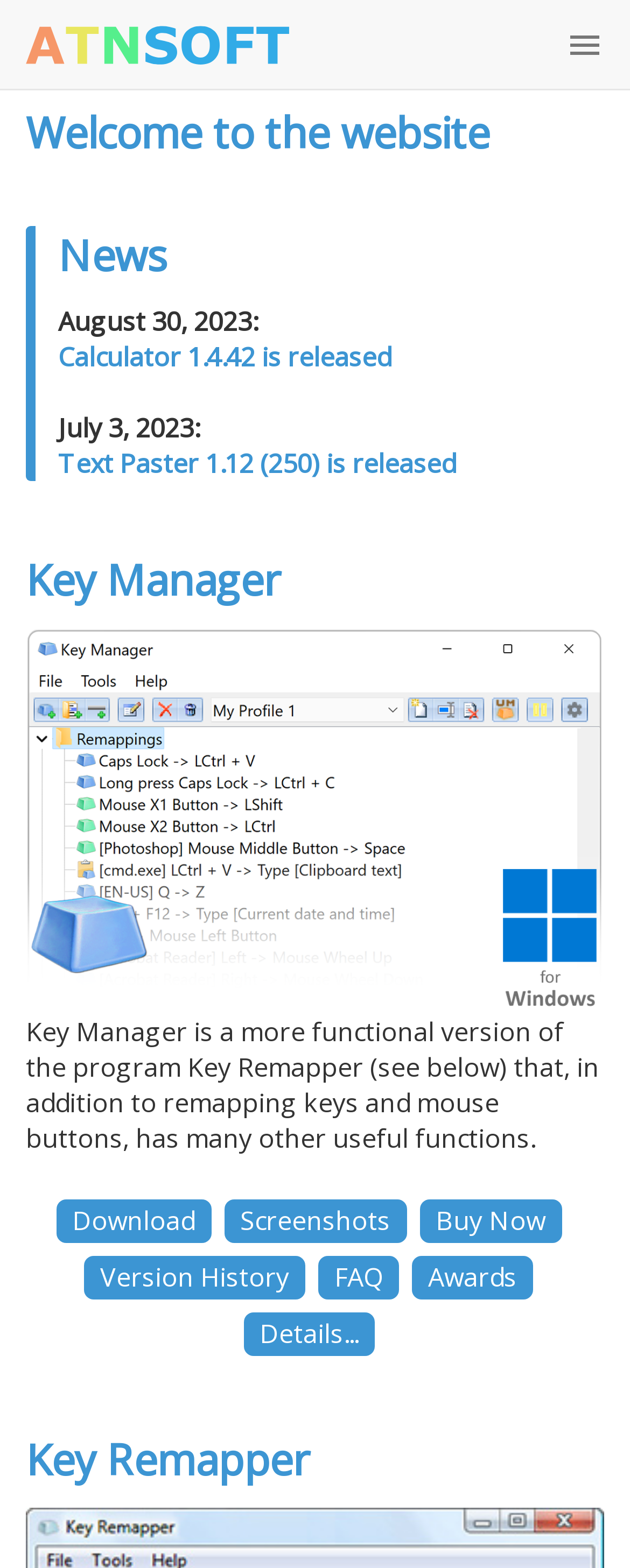Utilize the details in the image to give a detailed response to the question: What is the position of the 'Buy Now' link on the webpage?

By analyzing the bounding box coordinates, I determined that the 'Buy Now' link is located below the 'Key Manager' section, specifically between the 'Download' and 'Screenshots' links.